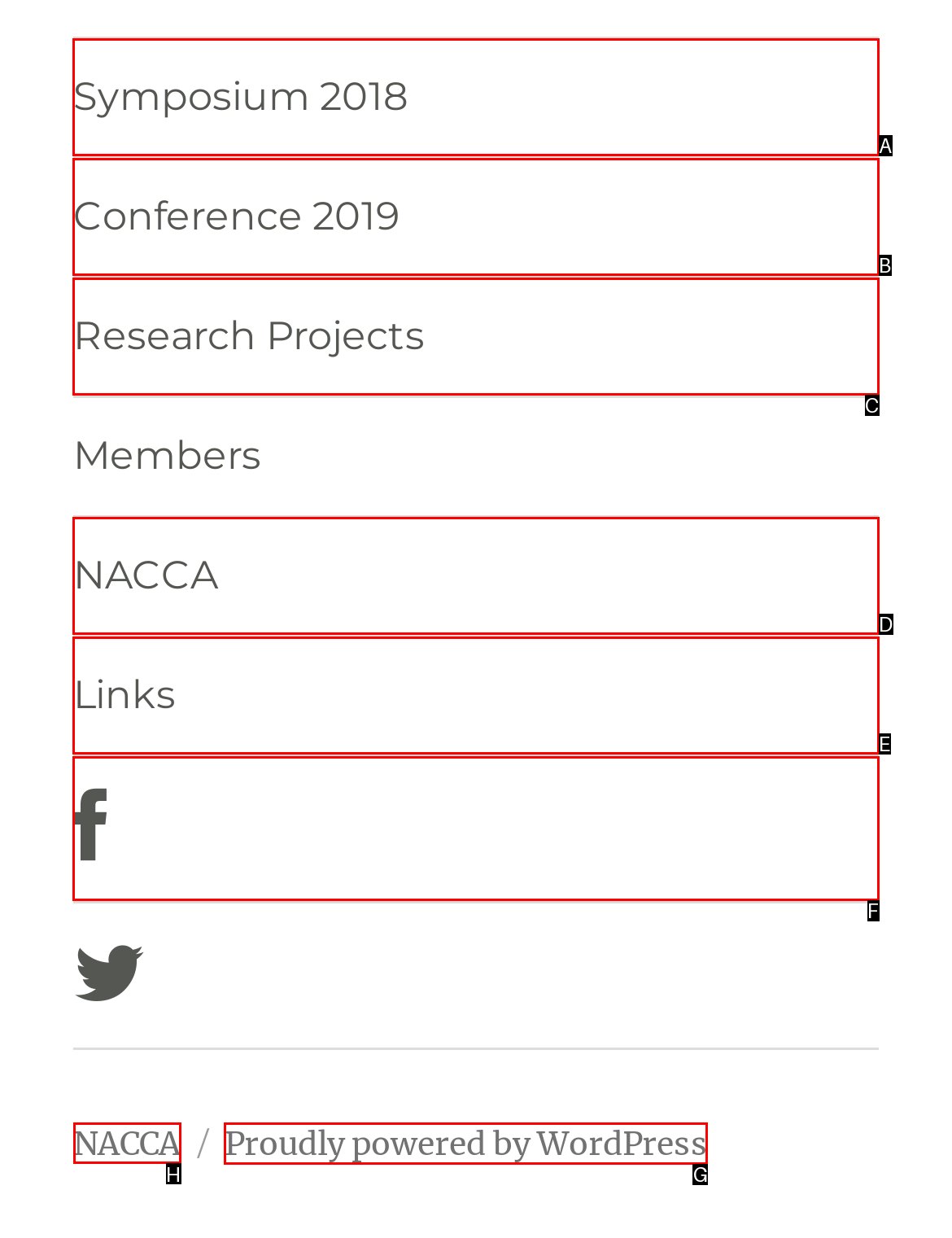Select the letter of the UI element that matches this task: view NACCA
Provide the answer as the letter of the correct choice.

H